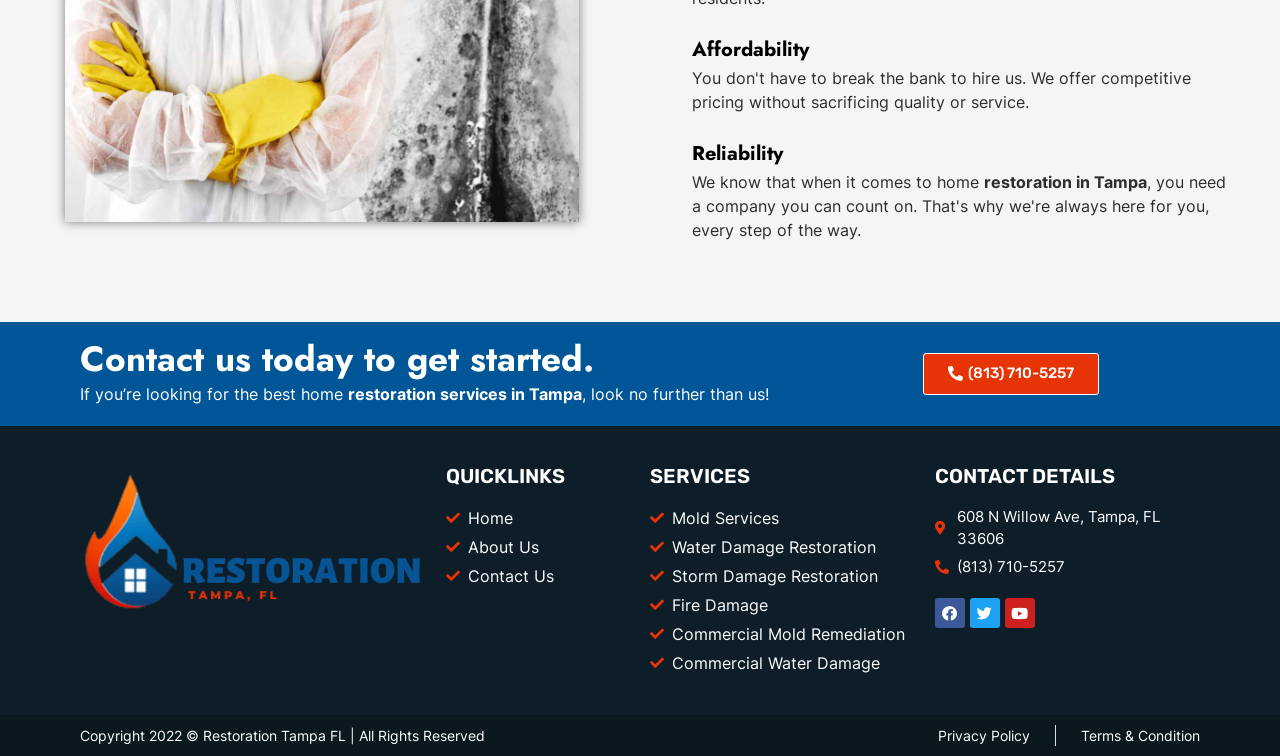Determine the bounding box coordinates (top-left x, top-left y, bottom-right x, bottom-right y) of the UI element described in the following text: Twitter

[0.758, 0.791, 0.781, 0.831]